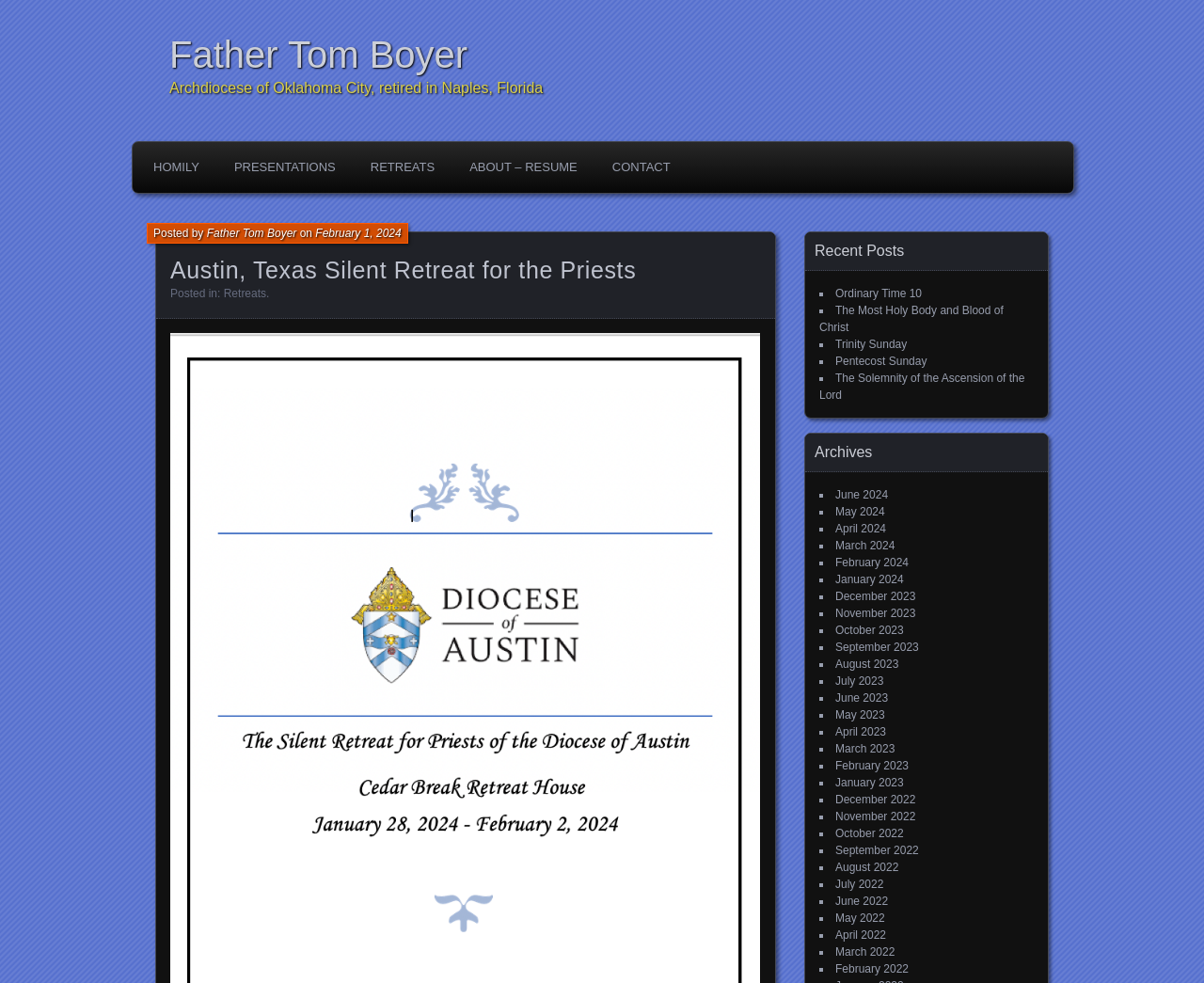Can you identify the bounding box coordinates of the clickable region needed to carry out this instruction: 'Click on the 'CONTACT' link'? The coordinates should be four float numbers within the range of 0 to 1, stated as [left, top, right, bottom].

[0.497, 0.151, 0.568, 0.189]